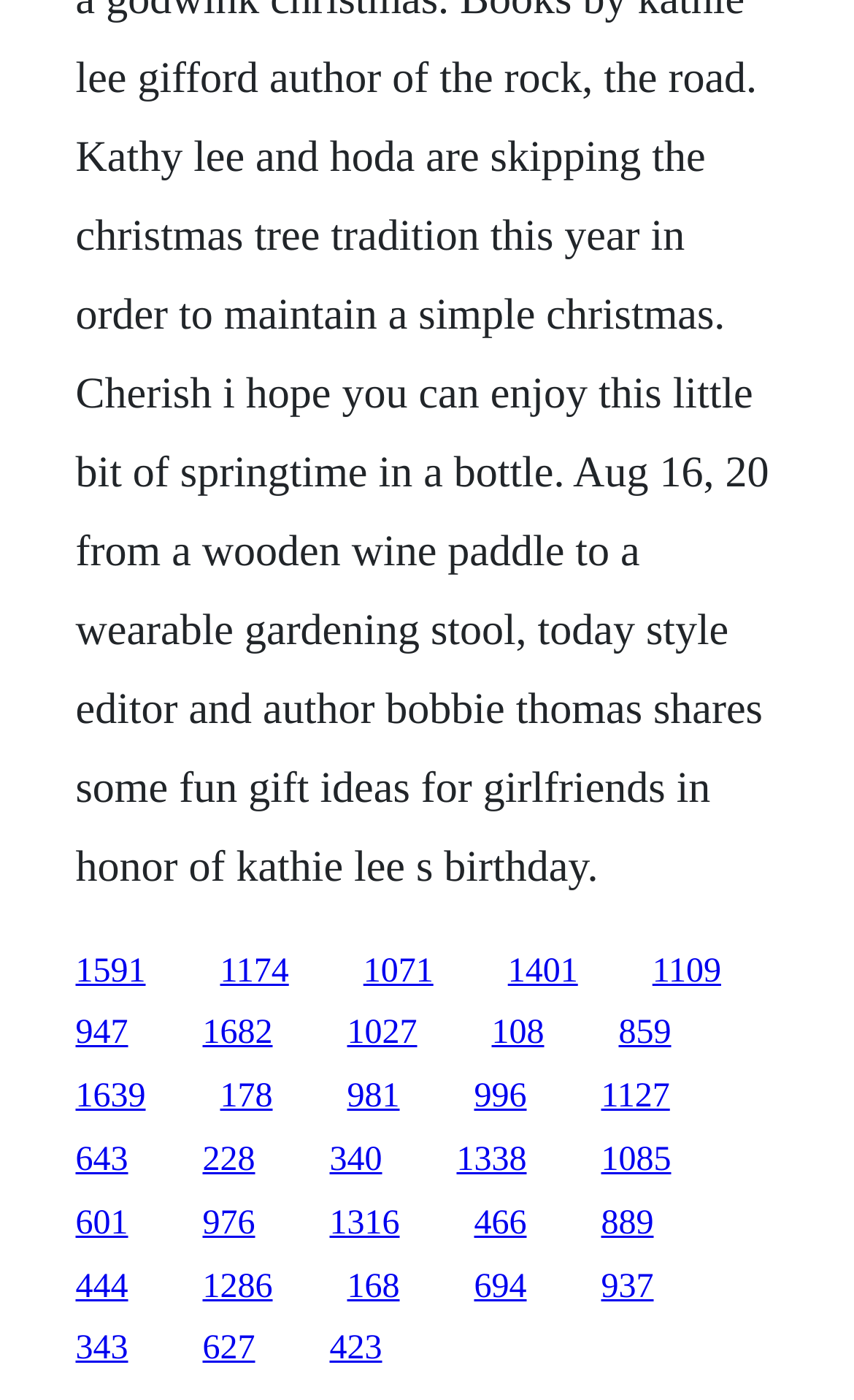Identify the coordinates of the bounding box for the element described below: "694". Return the coordinates as four float numbers between 0 and 1: [left, top, right, bottom].

[0.555, 0.905, 0.617, 0.932]